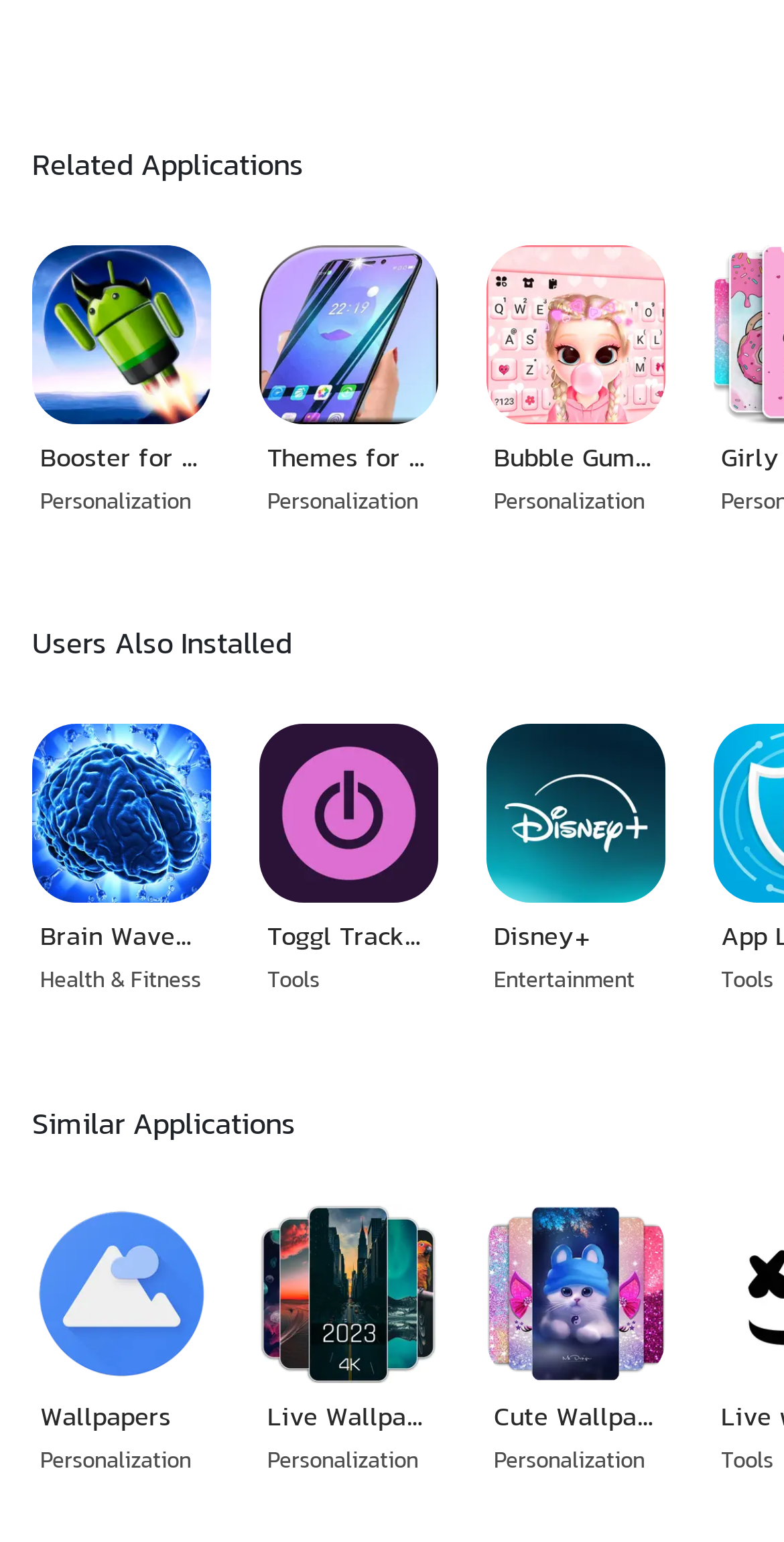How many headings are there on the webpage?
Based on the image content, provide your answer in one word or a short phrase.

3